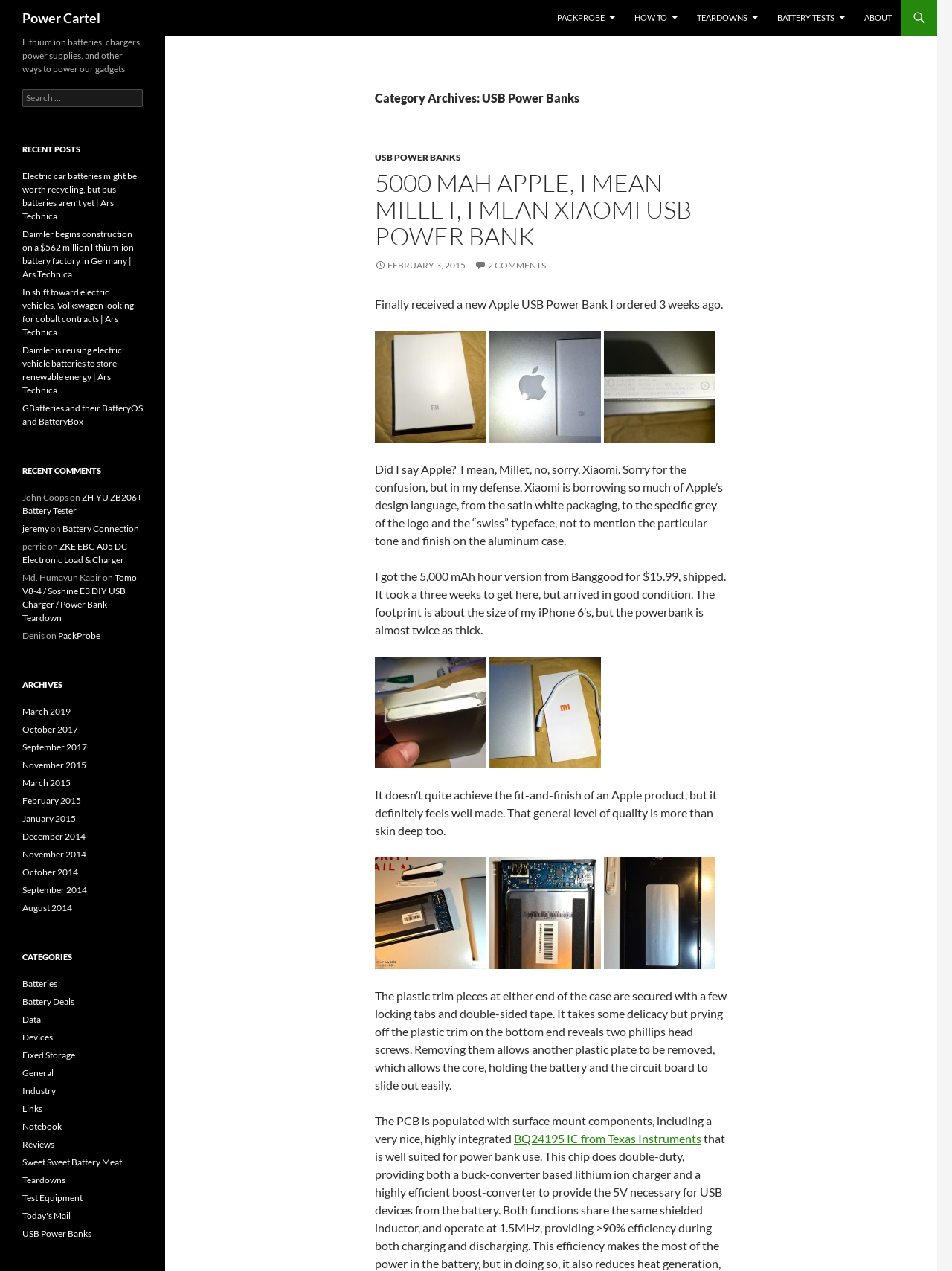Please locate the UI element described by "USB Power Banks" and provide its bounding box coordinates.

[0.394, 0.119, 0.484, 0.128]